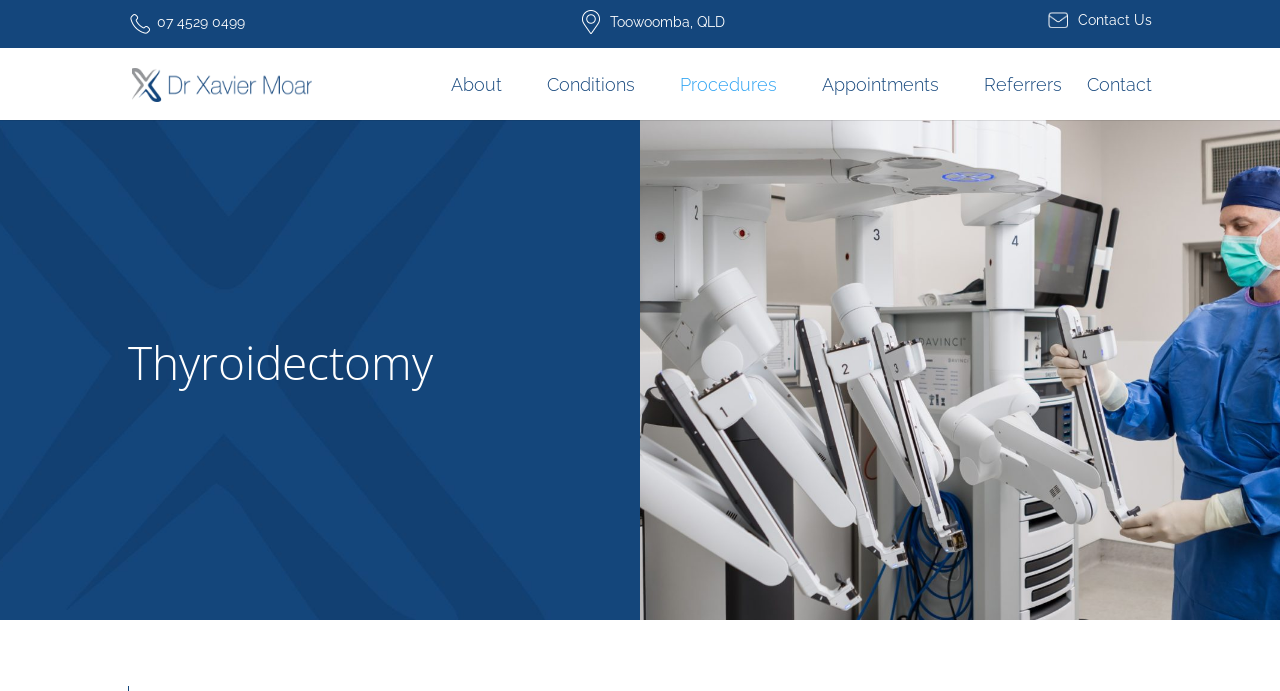What is the phone number to contact Dr. Moar?
Look at the image and answer the question with a single word or phrase.

07 4529 0499